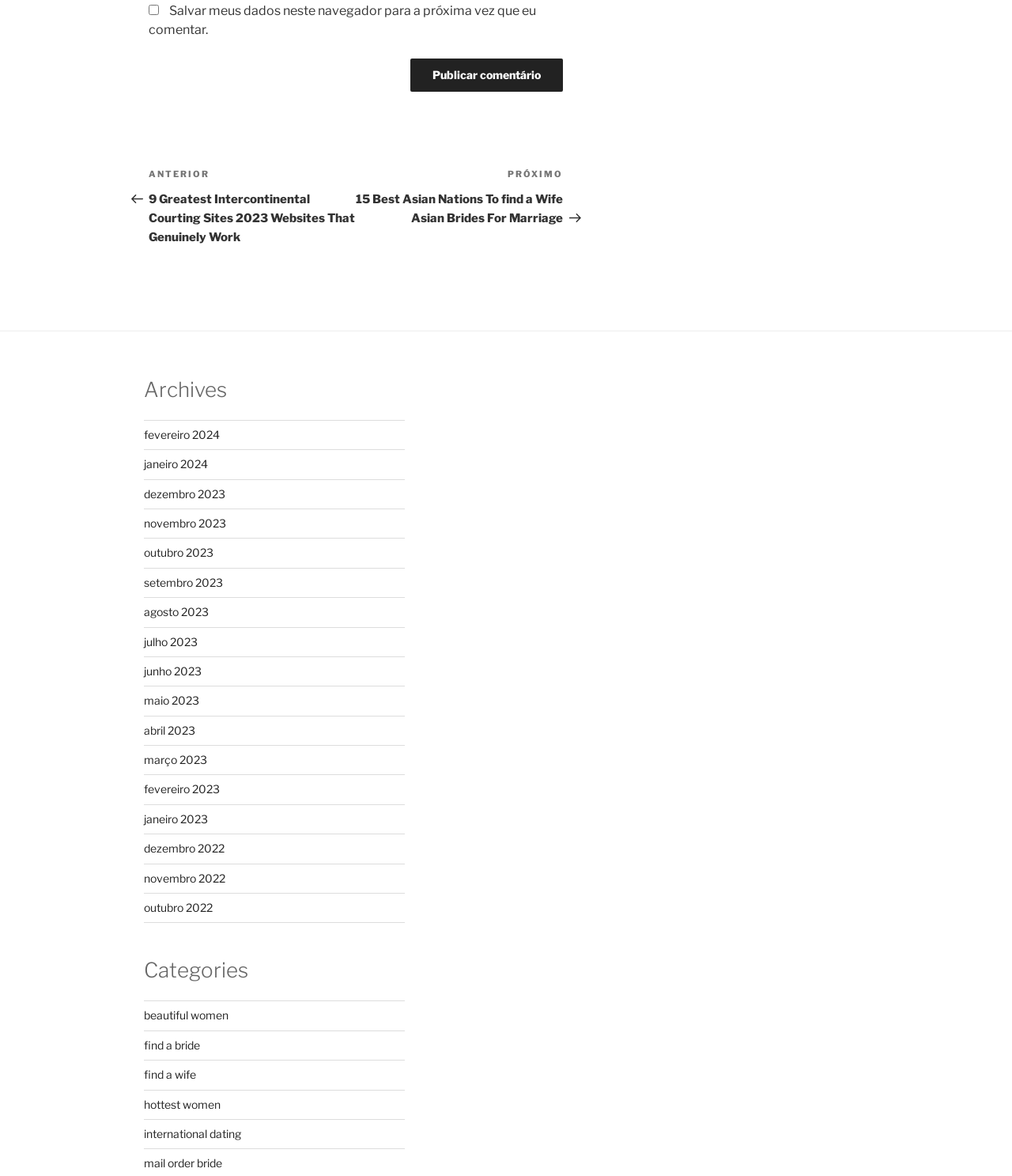Please provide a brief answer to the question using only one word or phrase: 
What type of content is categorized?

Posts